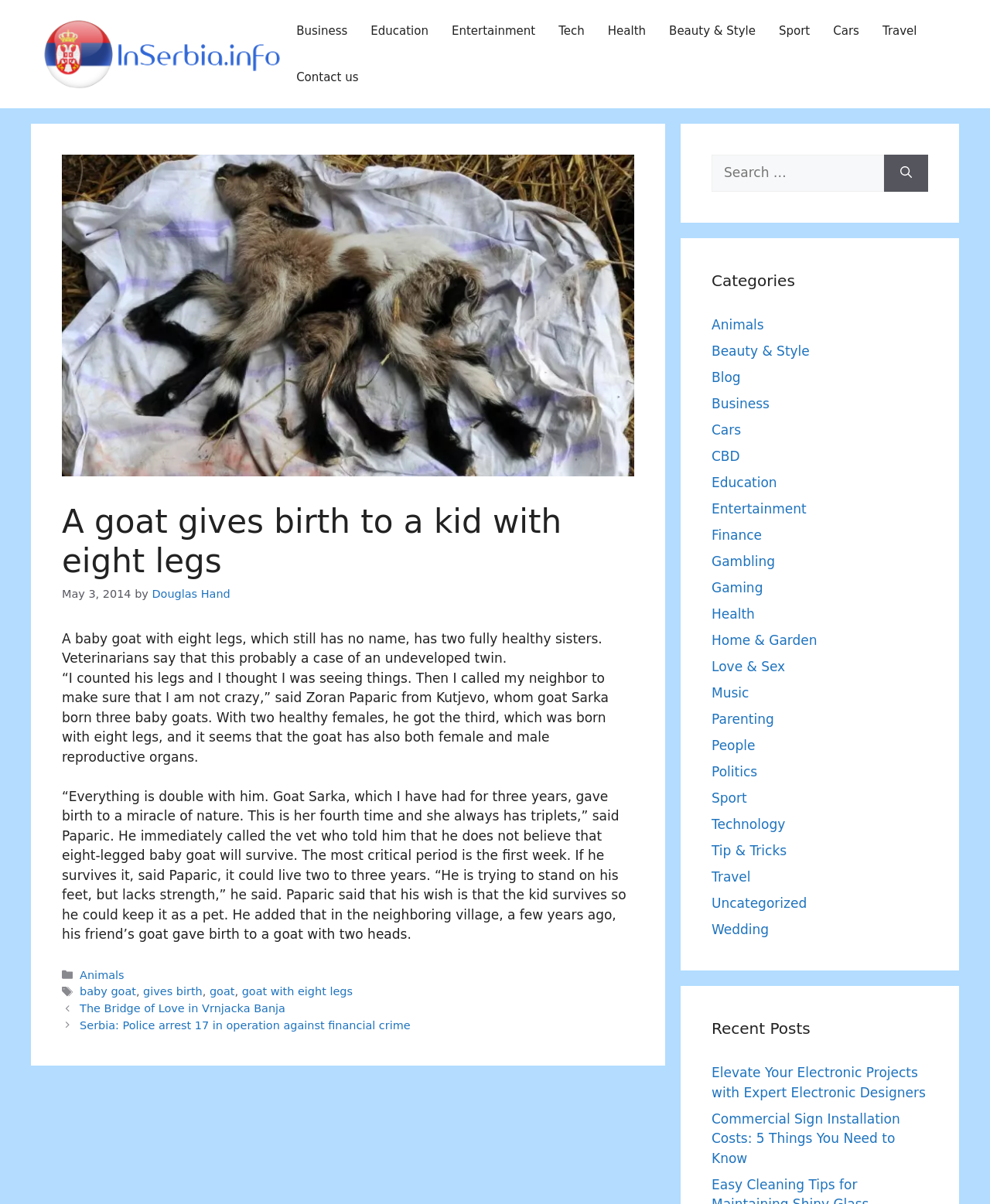Give an extensive and precise description of the webpage.

This webpage is about a news article from InSerbia News, with a focus on a baby goat born with eight legs. At the top of the page, there is a banner with the site's logo and a navigation menu with various categories such as Business, Education, Entertainment, and more. Below the banner, there is a main section with an article about the baby goat, featuring a heading, a time stamp, and a brief description of the article. The article itself is divided into several paragraphs, with quotes from the goat's owner, Zoran Paparic.

To the right of the main section, there is a complementary section with a search box and a list of categories, including Animals, Beauty & Style, Business, and more. Below the search box, there is a list of recent posts with links to other news articles.

At the bottom of the page, there is a footer section with links to categories, tags, and other related articles. The page has a clean and organized layout, making it easy to navigate and read the article.